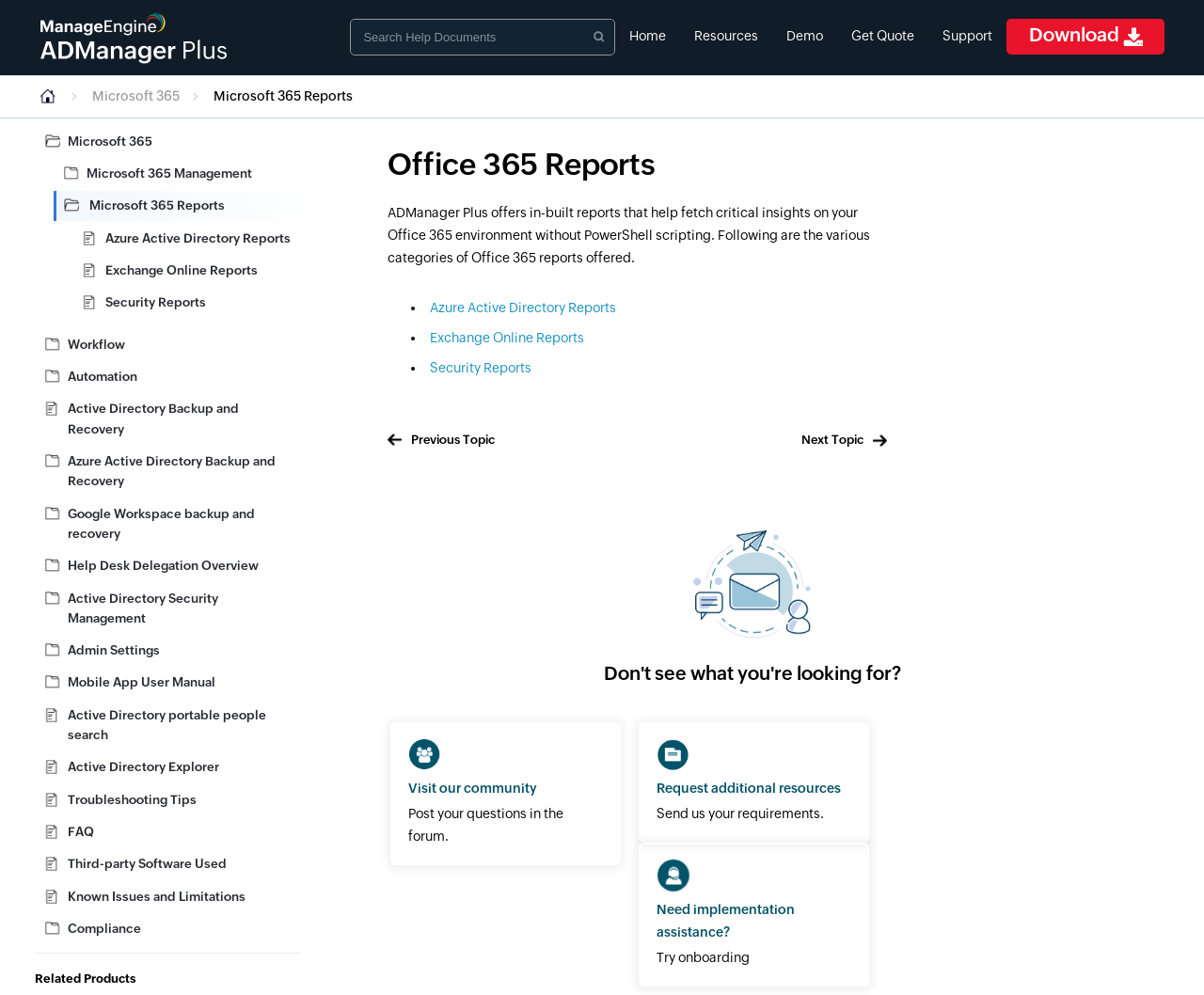Identify the bounding box for the UI element that is described as follows: "Security Reports".

[0.357, 0.362, 0.441, 0.377]